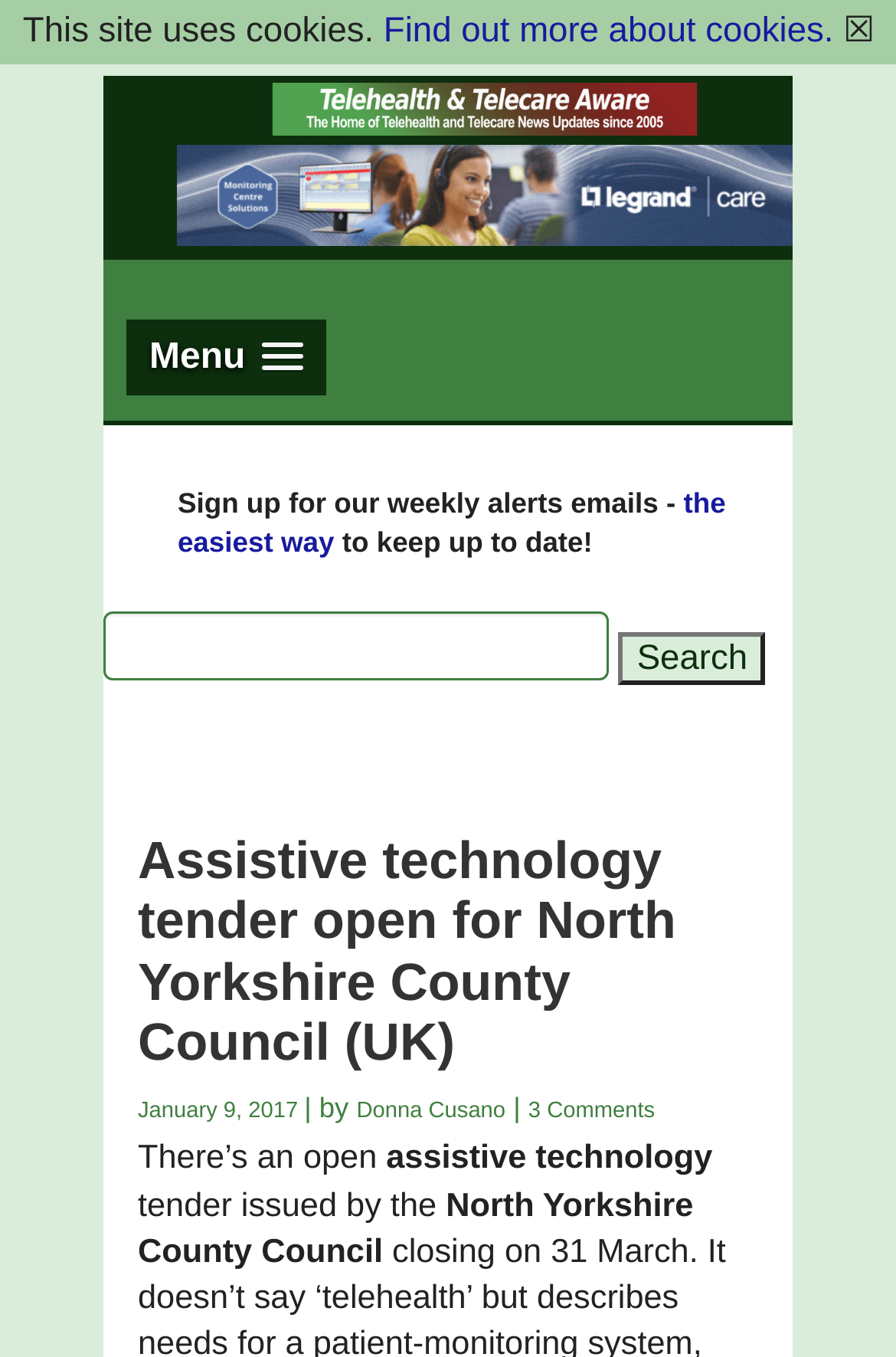What is the purpose of the search box?
Look at the image and answer the question with a single word or phrase.

To search the website